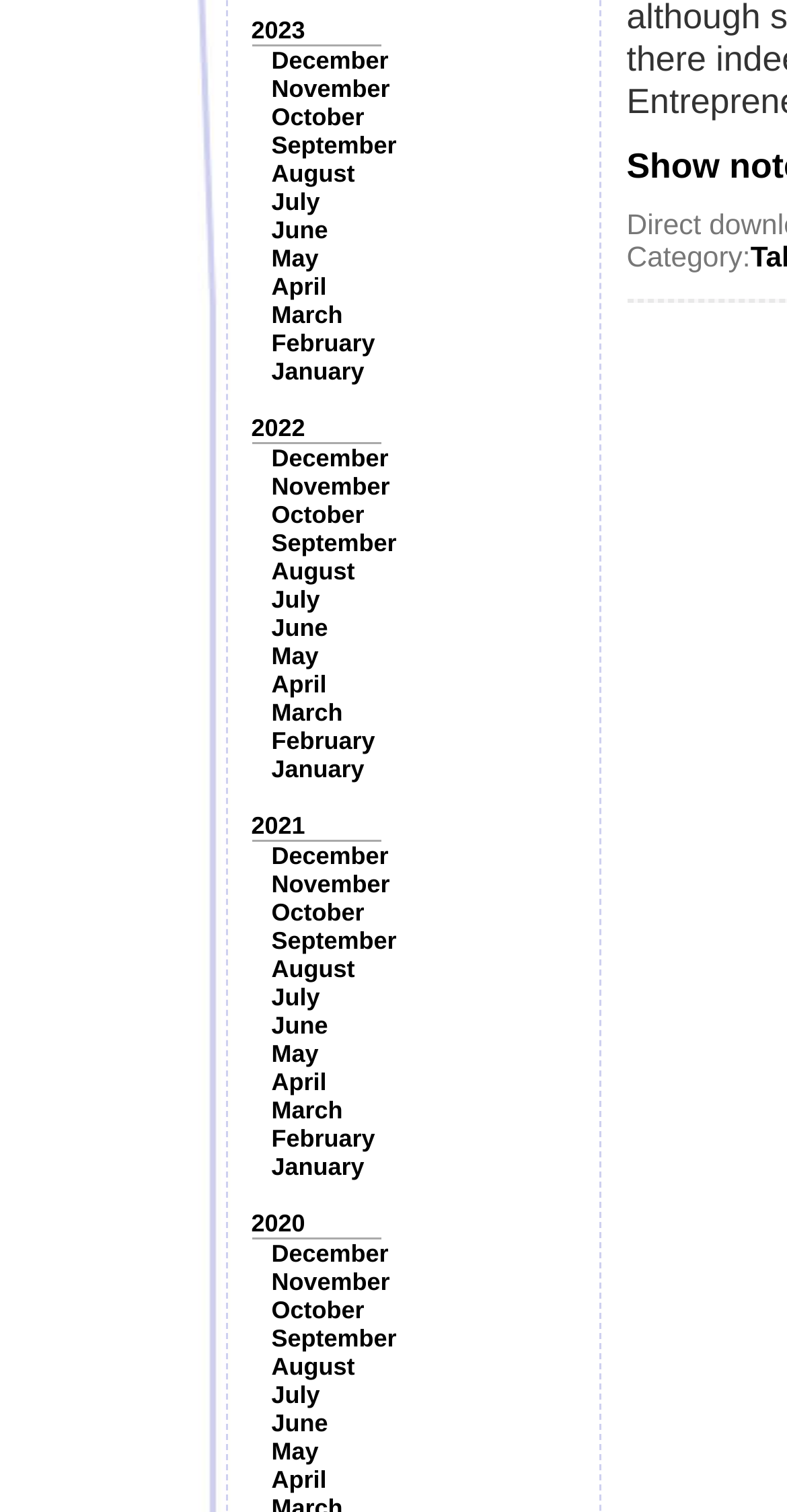Locate the bounding box of the user interface element based on this description: "June".

[0.345, 0.932, 0.417, 0.951]